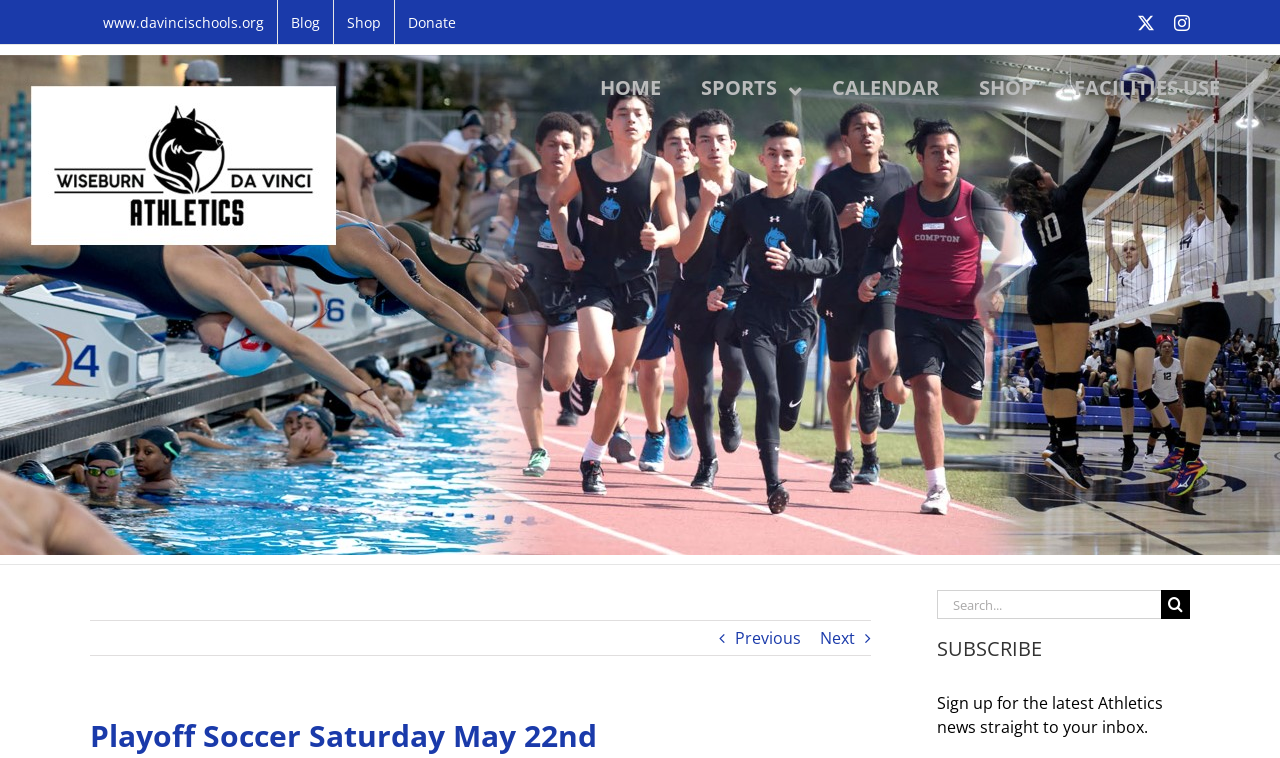Identify the bounding box for the UI element described as: "FACILITIES USE". Ensure the coordinates are four float numbers between 0 and 1, formatted as [left, top, right, bottom].

[0.823, 0.079, 0.969, 0.153]